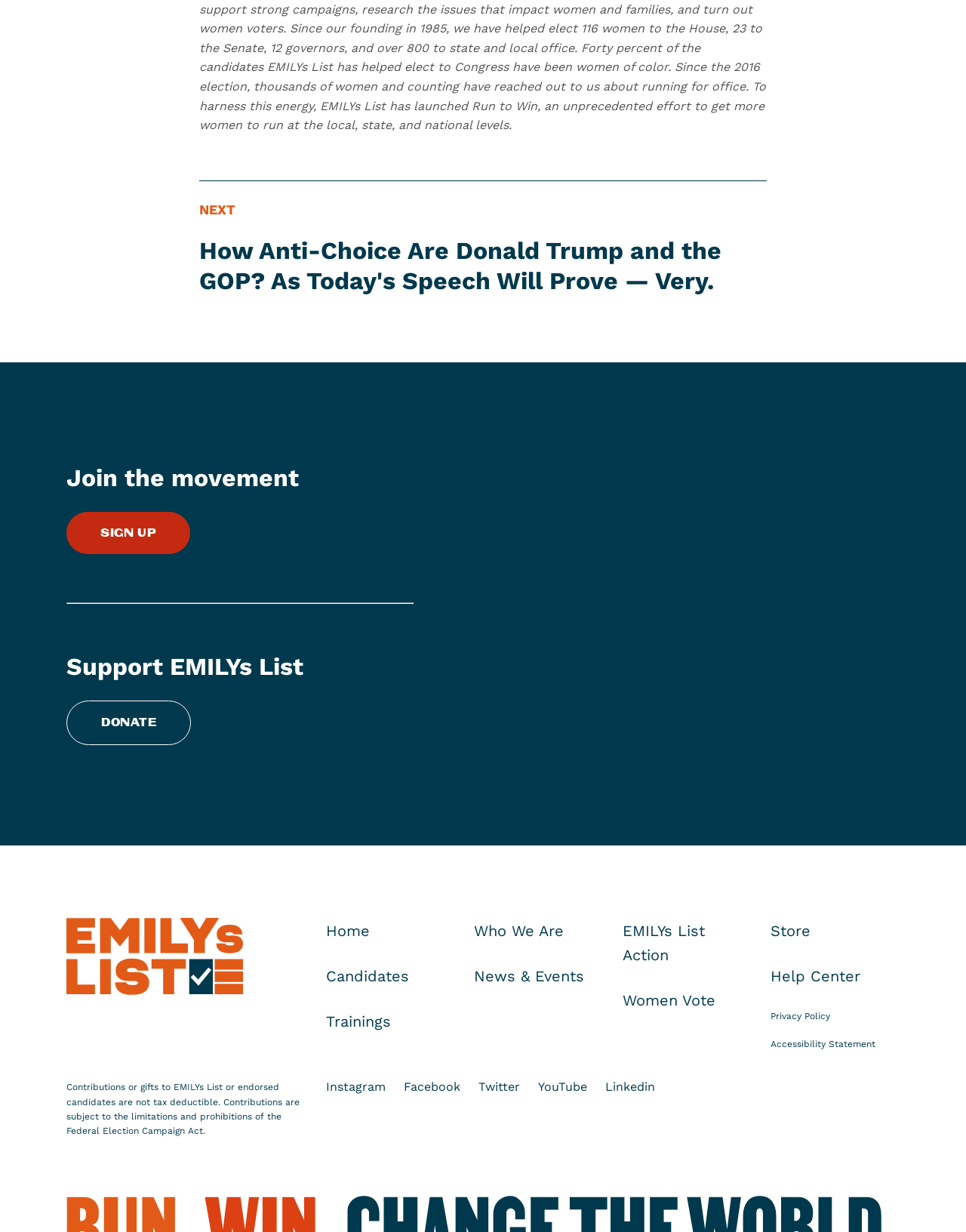How can one support EMILYs List?
Using the image as a reference, give a one-word or short phrase answer.

By donating